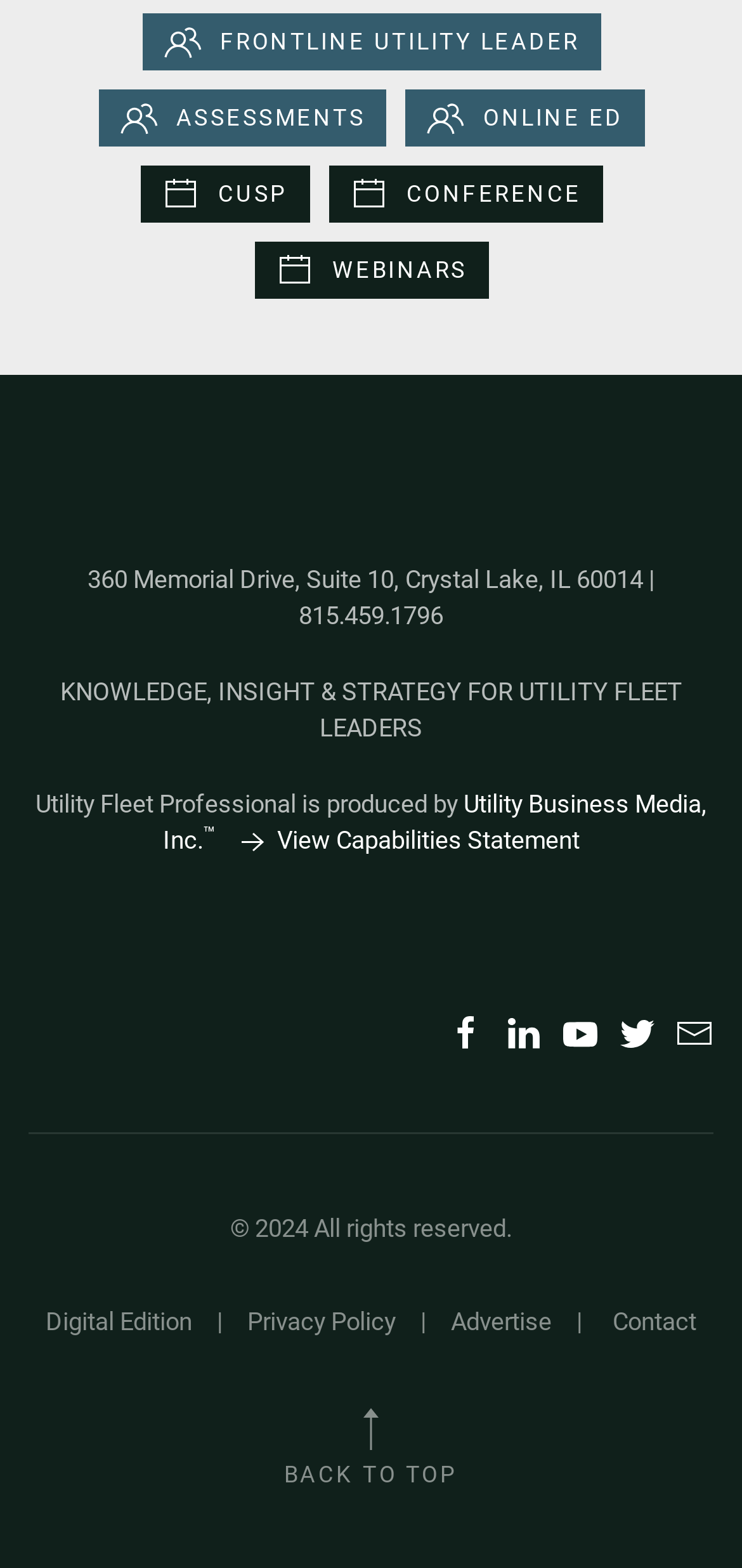Please identify the coordinates of the bounding box for the clickable region that will accomplish this instruction: "View Capabilities Statement".

[0.314, 0.527, 0.781, 0.545]